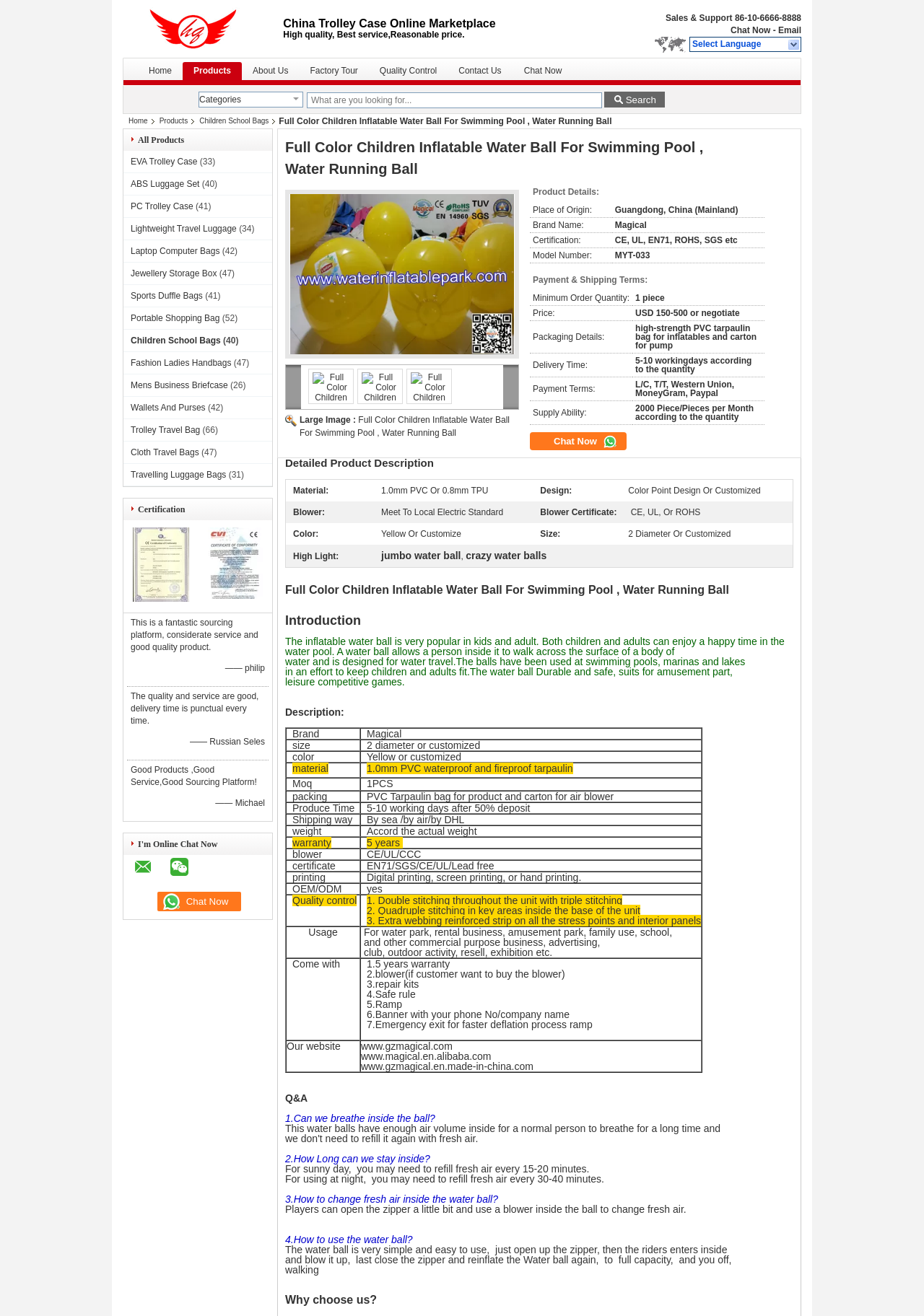Find the bounding box coordinates of the clickable element required to execute the following instruction: "Click on Children School Bags category". Provide the coordinates as four float numbers between 0 and 1, i.e., [left, top, right, bottom].

[0.209, 0.087, 0.297, 0.098]